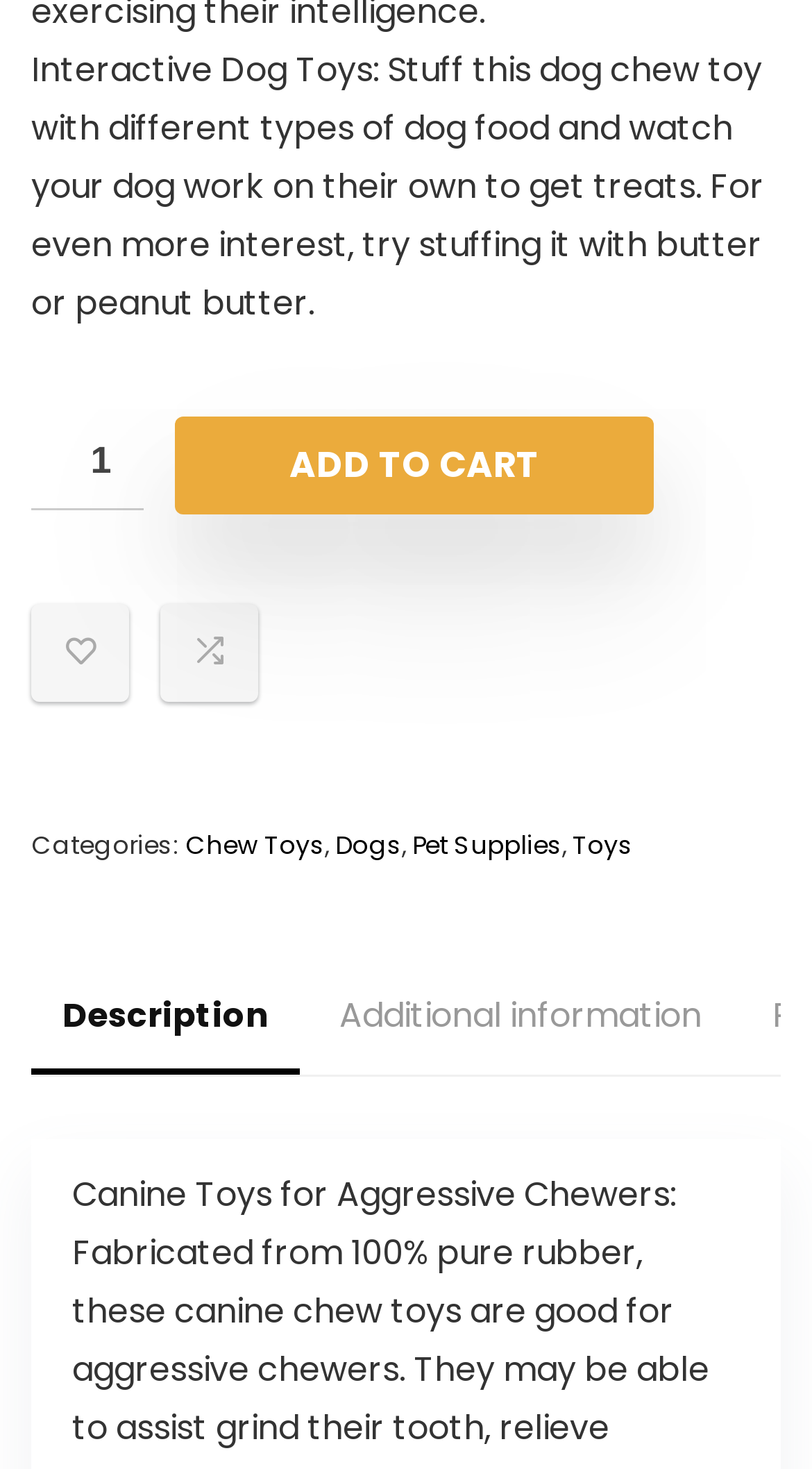Provide a brief response in the form of a single word or phrase:
What is the call-to-action button on the page?

ADD TO CART